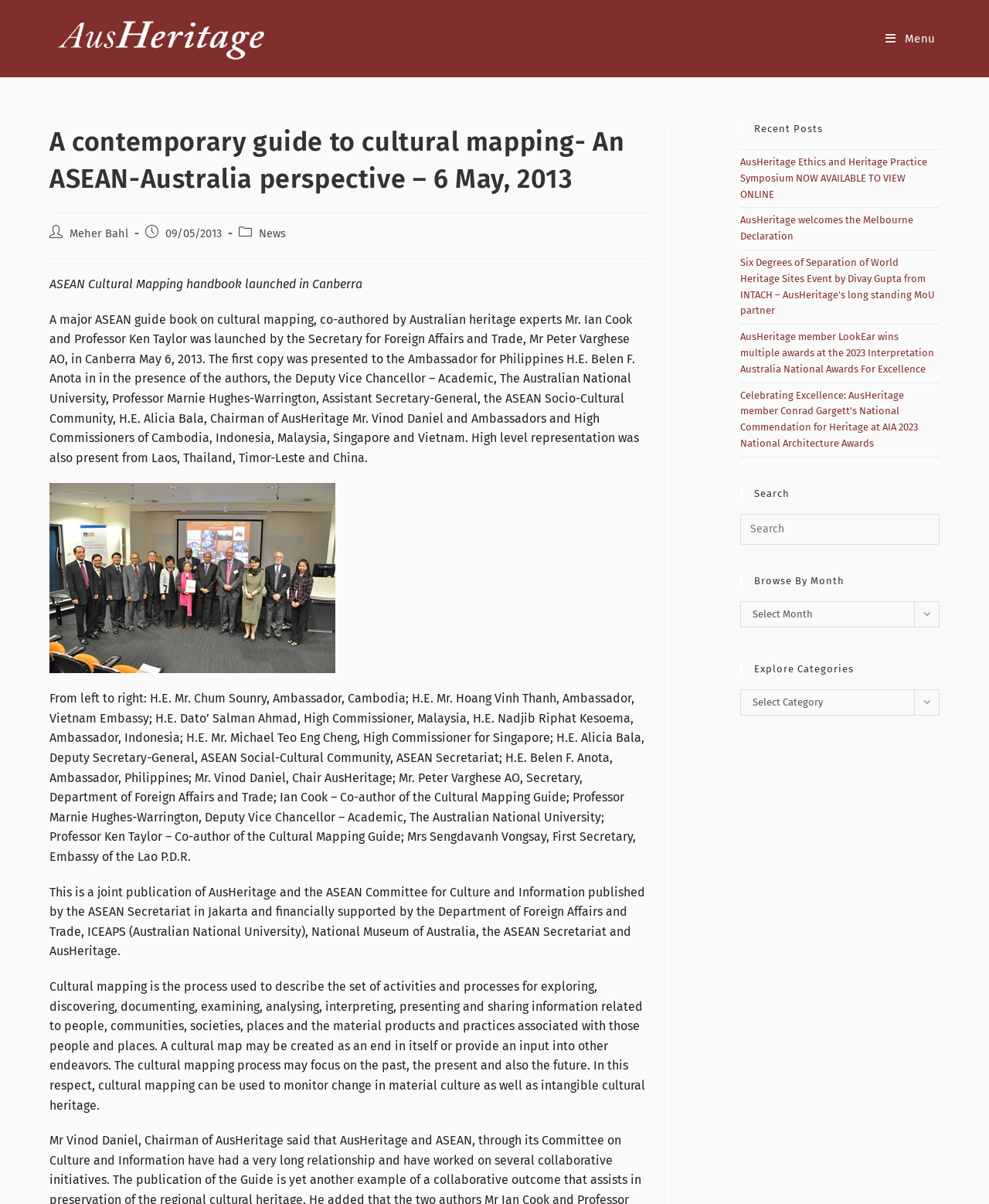Present a detailed account of what is displayed on the webpage.

This webpage is about a contemporary guide to cultural mapping from an ASEAN-Australia perspective. At the top, there is a logo of AusHeritage, which is an image with the text "AusHeritage" next to it. Below the logo, there is a header section with the title "A contemporary guide to cultural mapping- An ASEAN-Australia perspective – 6 May, 2013" and some metadata about the post, including the author, publication date, and categories.

The main content of the webpage is a long article about cultural mapping, which is divided into several paragraphs. The article starts by describing the launch of a guide book on cultural mapping in Canberra and then explains what cultural mapping is and its significance. There are several mentions of ASEAN and its secretariat throughout the article.

On the right side of the webpage, there is a sidebar with several sections. The first section is "Recent Posts" with links to four recent articles. Below that, there is a "Search" section with a search box and a "Browse By Month" section with a dropdown menu. Finally, there is an "Explore Categories" section with another dropdown menu.

Overall, the webpage has a simple and clean layout, with a focus on presenting the article and some additional features in the sidebar.